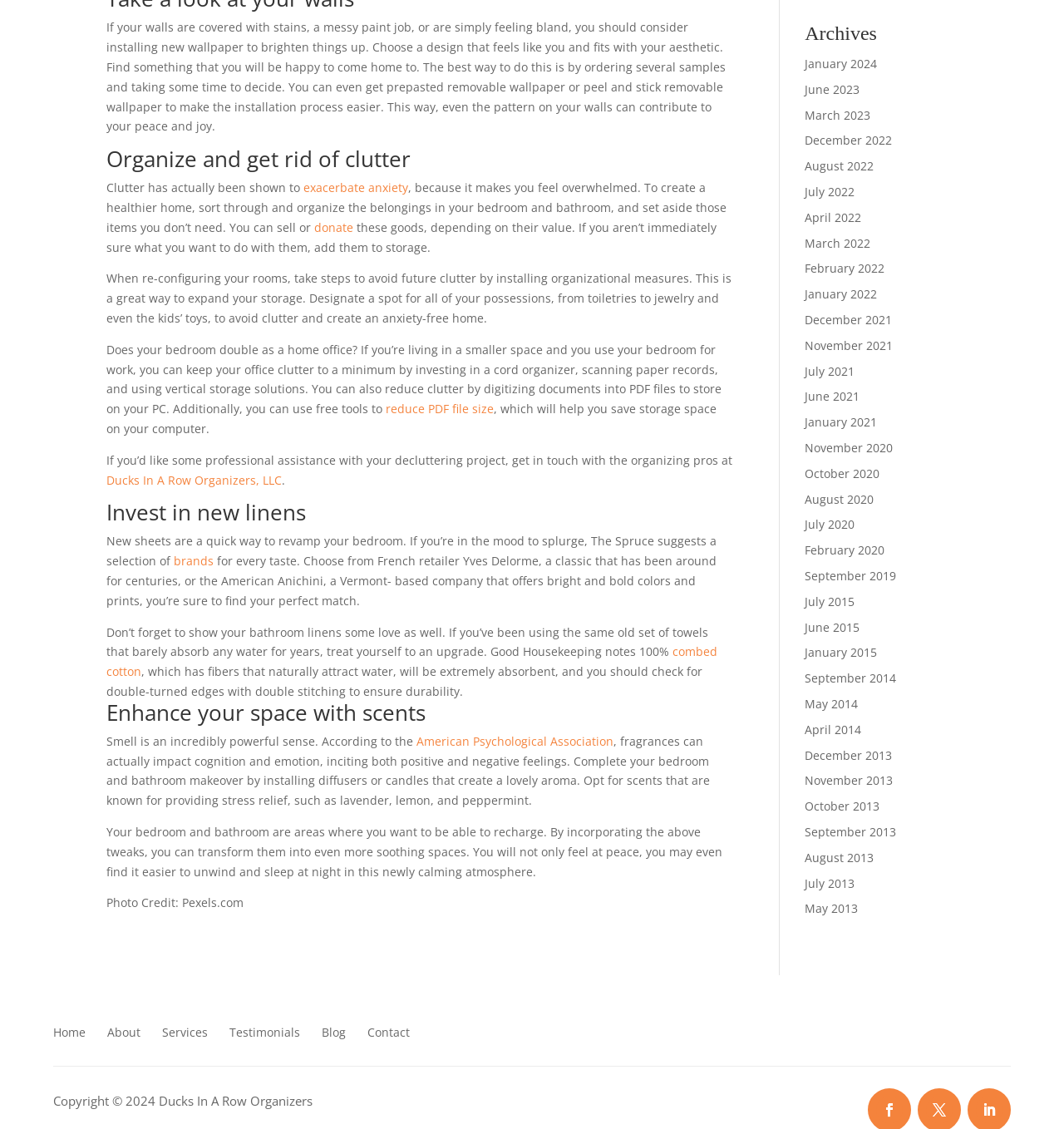Refer to the image and answer the question with as much detail as possible: What is the benefit of decluttering a bedroom?

According to the webpage, clutter has been shown to exacerbate anxiety, so decluttering a bedroom can help reduce anxiety and create a healthier home.